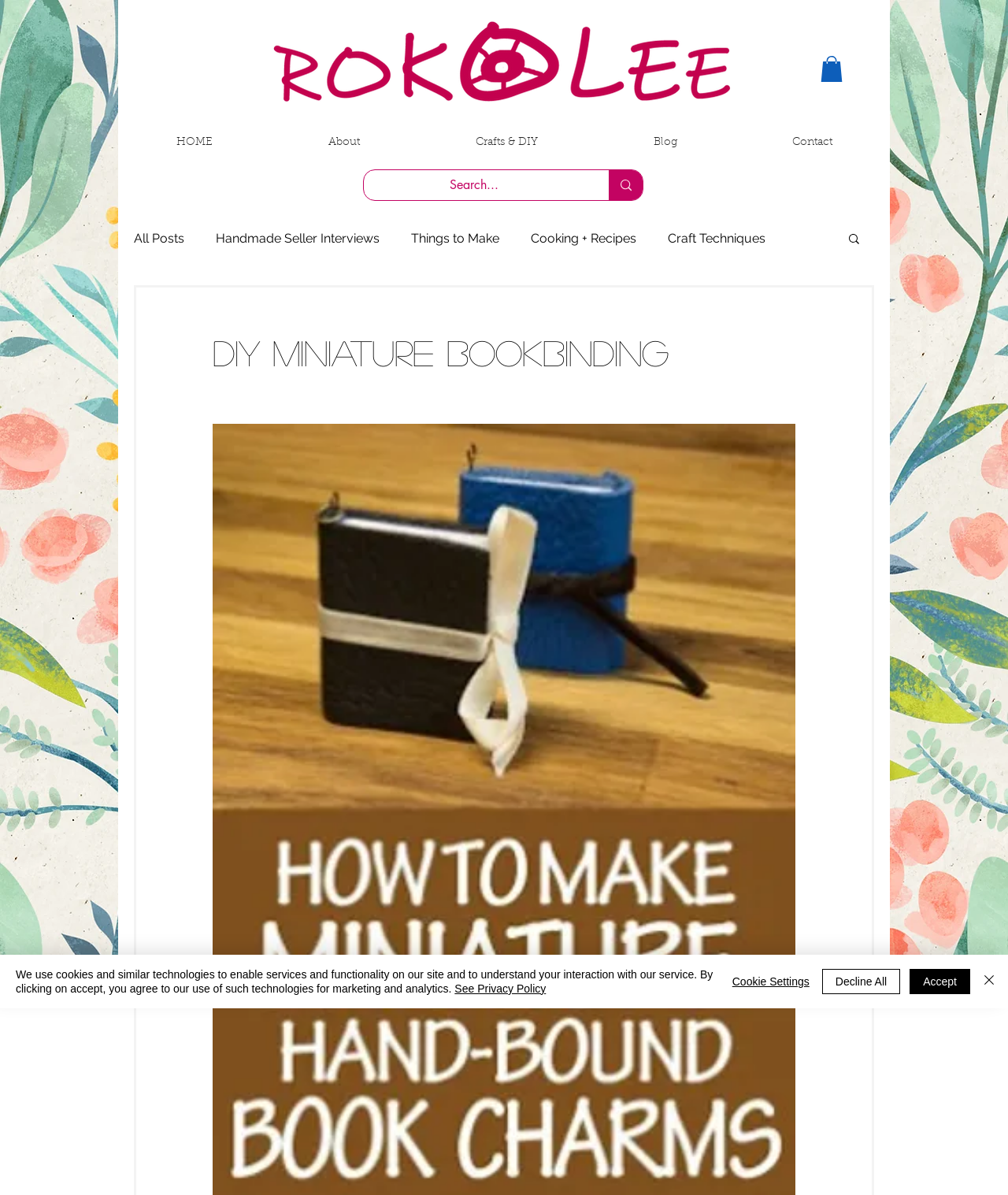Give a one-word or one-phrase response to the question: 
How many navigation links are under 'Site'?

5